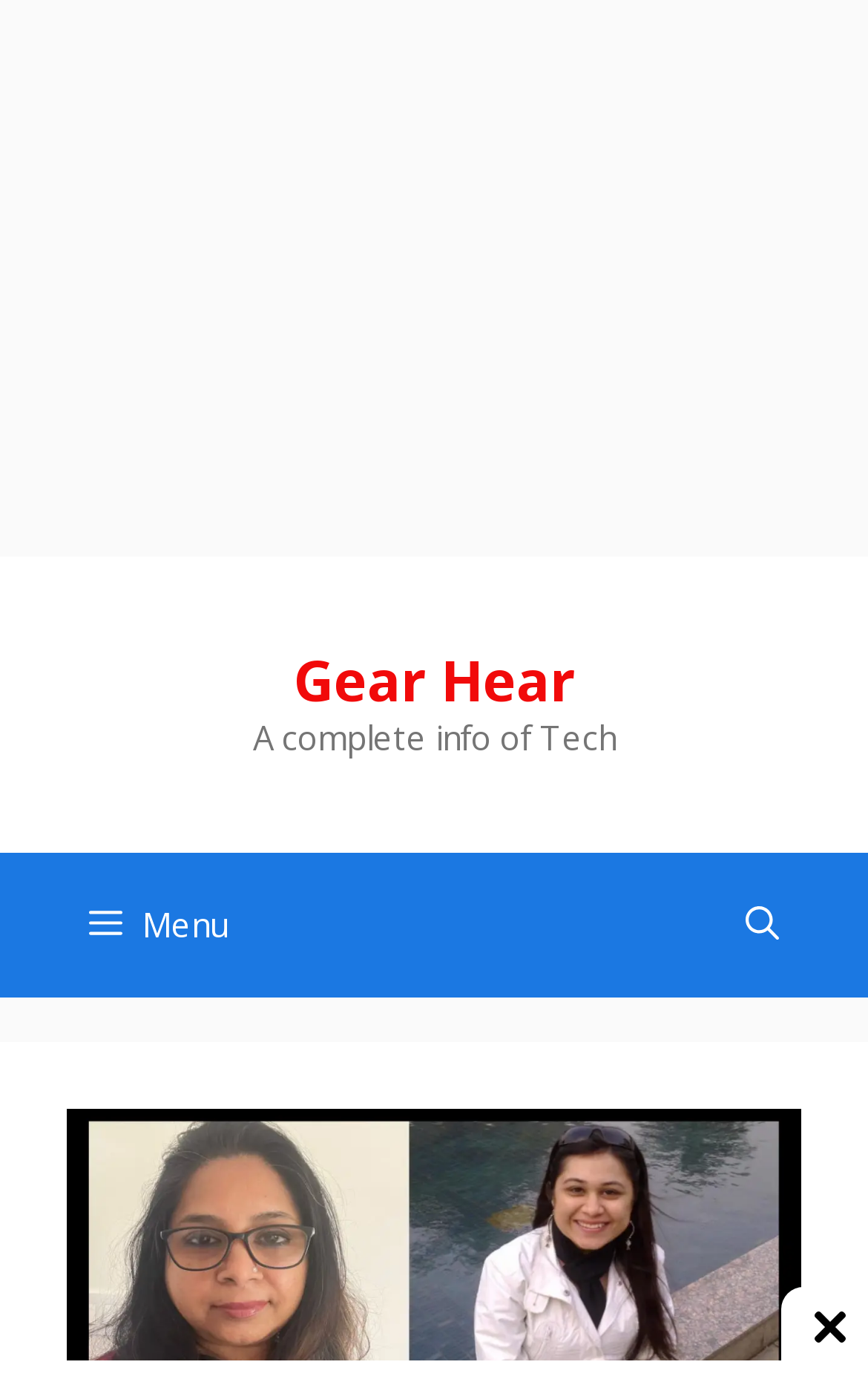What is the description of the website?
Please provide a comprehensive and detailed answer to the question.

The description of the website can be found in the banner section at the top of the webpage, where it says 'A complete info of Tech'.